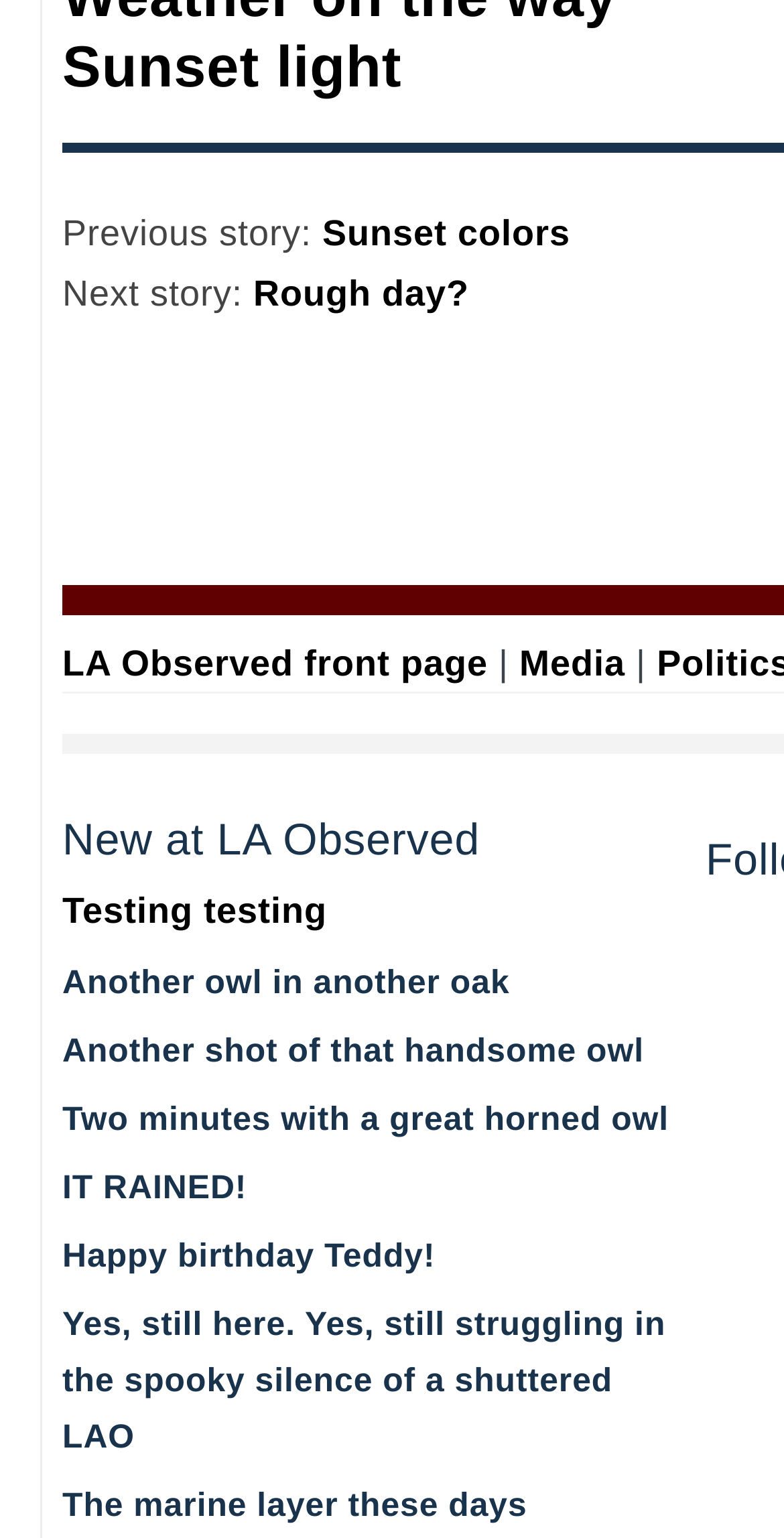What is the last story listed?
Could you answer the question in a detailed manner, providing as much information as possible?

I looked at the last link element below the 'New at LA Observed' text, which has the OCR text 'The marine layer these days'.